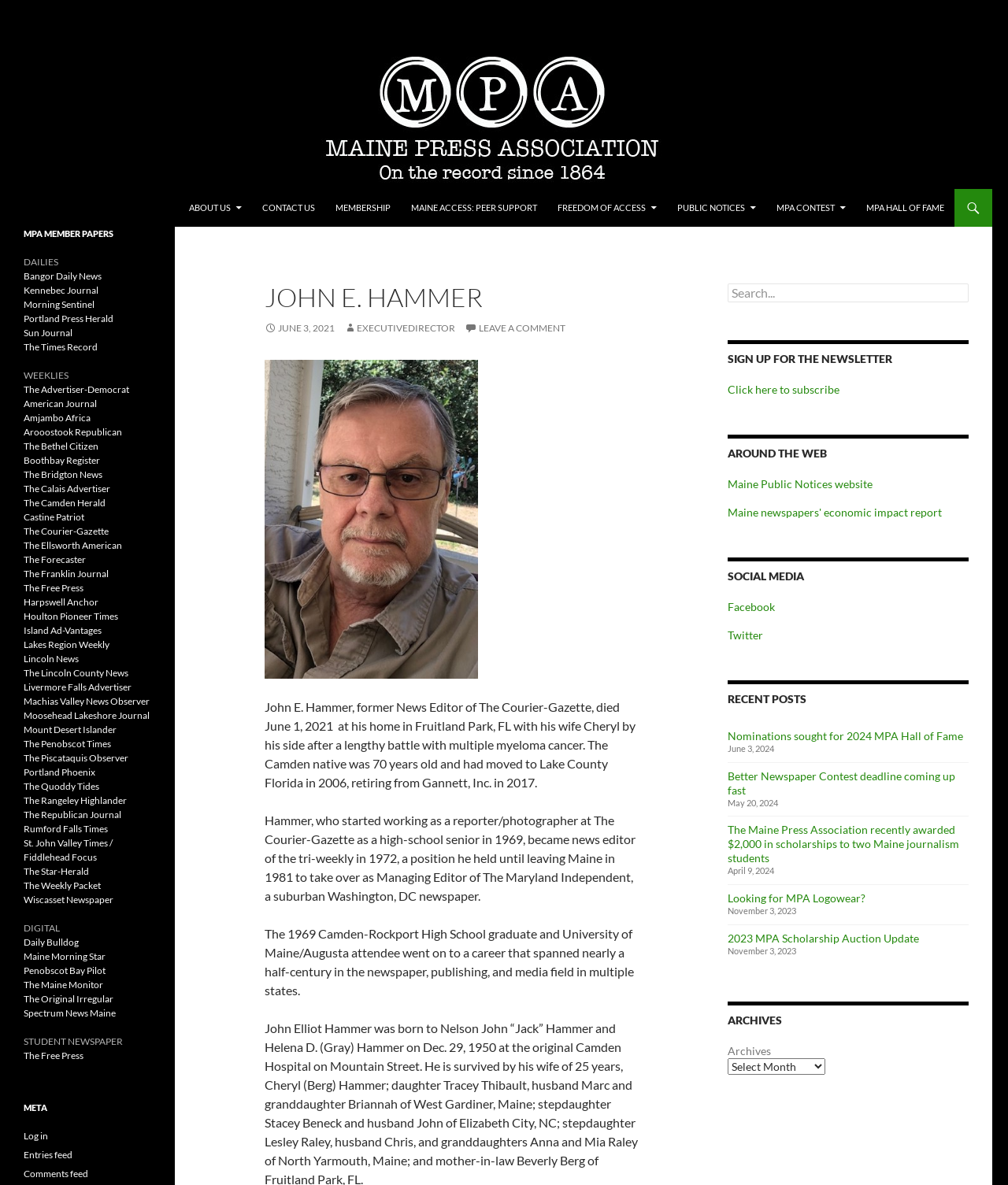Detail the various sections and features of the webpage.

The webpage is dedicated to John E. Hammer, a former News Editor of The Courier-Gazette, who passed away on June 1, 2021. At the top of the page, there is a header section with a link to the Maine Press Association and an image of the organization's logo. Below this, there is a navigation menu with links to various sections, including "About Us", "Contact Us", "Membership", and more.

The main content of the page is divided into two columns. The left column features a header with the title "JOHN E. HAMMER" and a subheading with the date "JUNE 3, 2021". Below this, there is a brief biography of John E. Hammer, including his career as a reporter and editor, and his passing.

The right column is dedicated to various news articles and links. There is a search bar at the top, followed by a section with links to recent posts, including news about the Maine Press Association's Hall of Fame, scholarships, and other events. Below this, there is a section with links to social media platforms, including Facebook and Twitter.

Further down the page, there is a section with links to archives, a combobox to select specific archives, and a heading "MPA MEMBER PAPERS" with links to various daily and weekly newspapers in Maine. The page also features a heading "On the Record since 1864" and a section with links to member papers, including the Bangor Daily News, Kennebec Journal, and more.

Overall, the webpage is a tribute to John E. Hammer's life and career, with additional resources and links to news articles and member papers.